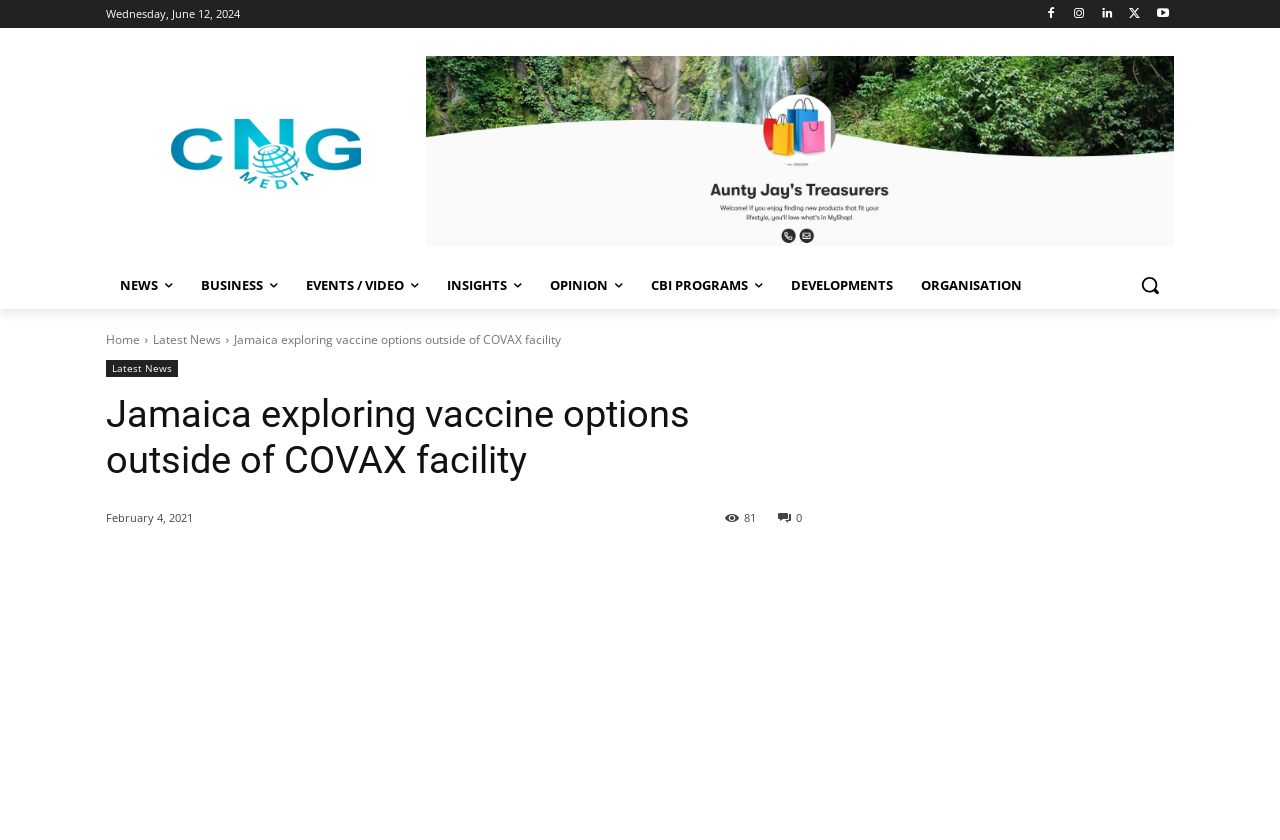Give a detailed overview of the webpage's appearance and contents.

The webpage appears to be a news article page from a Caribbean news website. At the top, there is a date displayed as "Wednesday, June 12, 2024" and a row of social media icons. Below that, there is a logo of the website on the left, and a search button on the right. 

The main navigation menu is located below the logo, with links to different sections of the website, including "NEWS", "BUSINESS", "EVENTS / VIDEO", "INSIGHTS", "OPINION", "CBI PROGRAMS", "DEVELOPMENTS", and "ORGANISATION". 

The main content of the page is an article titled "Jamaica exploring vaccine options outside of COVAX facility", which is displayed prominently in the center of the page. The article has a heading, a time stamp "February 4, 2021", and a share button with the number of shares "81". 

There are two large images on the page, one above the article and one below, which appear to be advertisements or sponsored content. There are also several social media links at the bottom of the page, allowing users to share the article on various platforms.